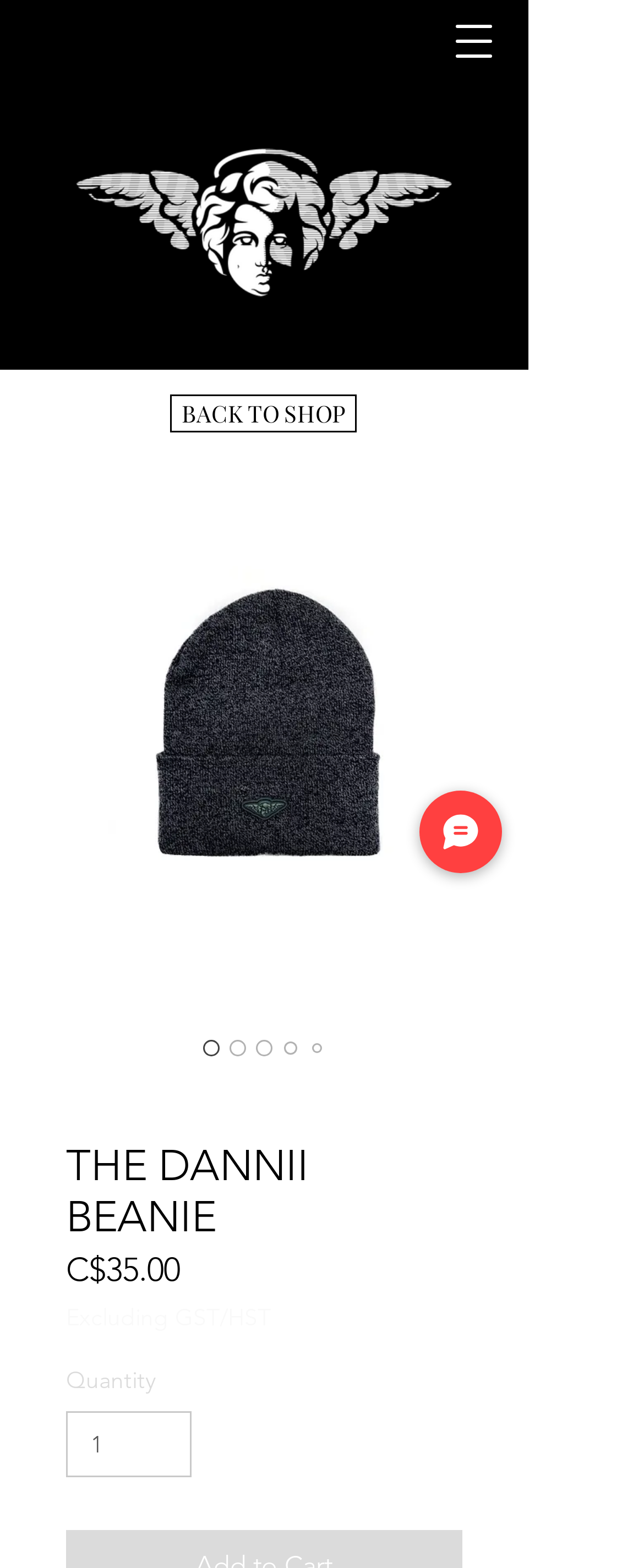Detail the various sections and features of the webpage.

This webpage is about a product called "THE DANNII BEANIE". At the top left corner, there is a navigation menu button that can be opened to access other pages. Next to it, there is a logo image of the website "cherubwebsite-white.png". Below the logo, there is a link to go "Back to Home" accompanied by a small image.

The main content of the page is about the product "THE DANNII BEANIE". There is a large image of the product, and above it, there are five radio buttons with the same label "THE DANNII BEANIE", but only one of them is checked. Below the image, there is a heading with the product name, followed by the price "C$35.00" and a label "Price". Additionally, there is a note "Excluding GST/HST" and a section to select the quantity of the product, with a spin button that allows users to choose a value between 1 and 6.

At the top right corner, there is a link "BACK TO SHOP" that allows users to go back to the shop page. At the bottom right corner, there is a chat button with an image of a chat icon.